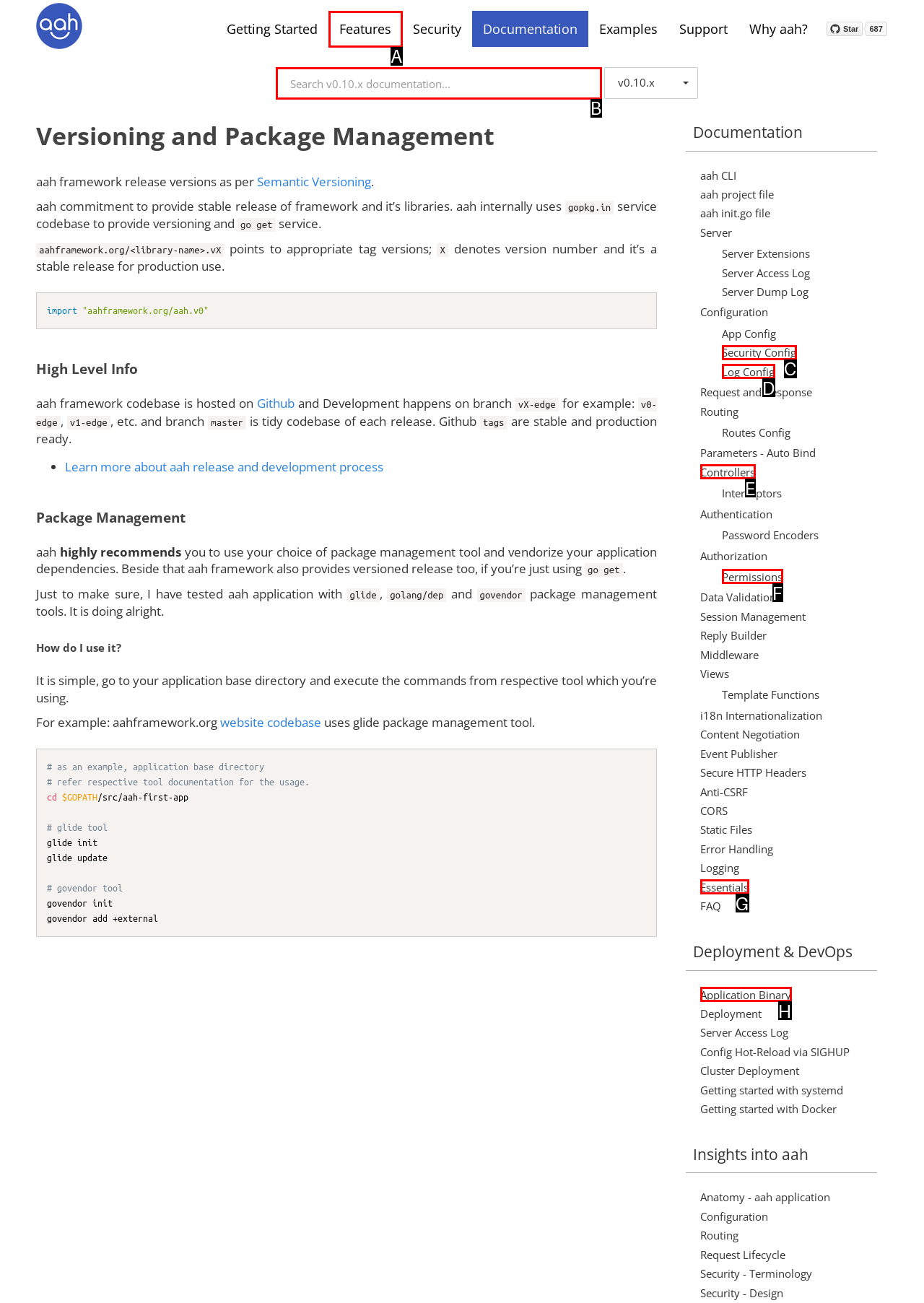Which lettered option should be clicked to perform the following task: Search in the search input field
Respond with the letter of the appropriate option.

B